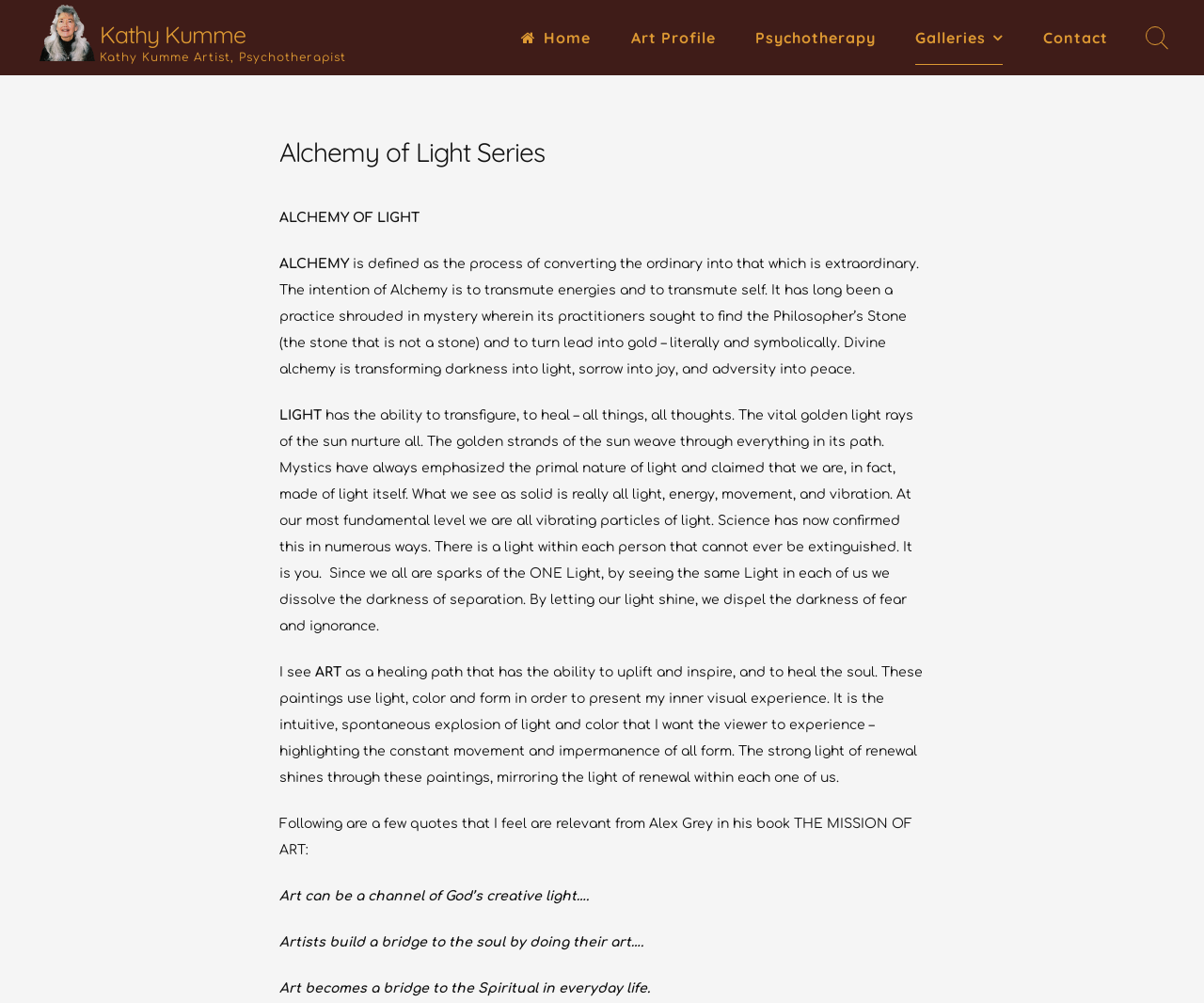Provide a single word or phrase to answer the given question: 
What is the profession of Kathy Kumme?

Artist, Psychotherapist